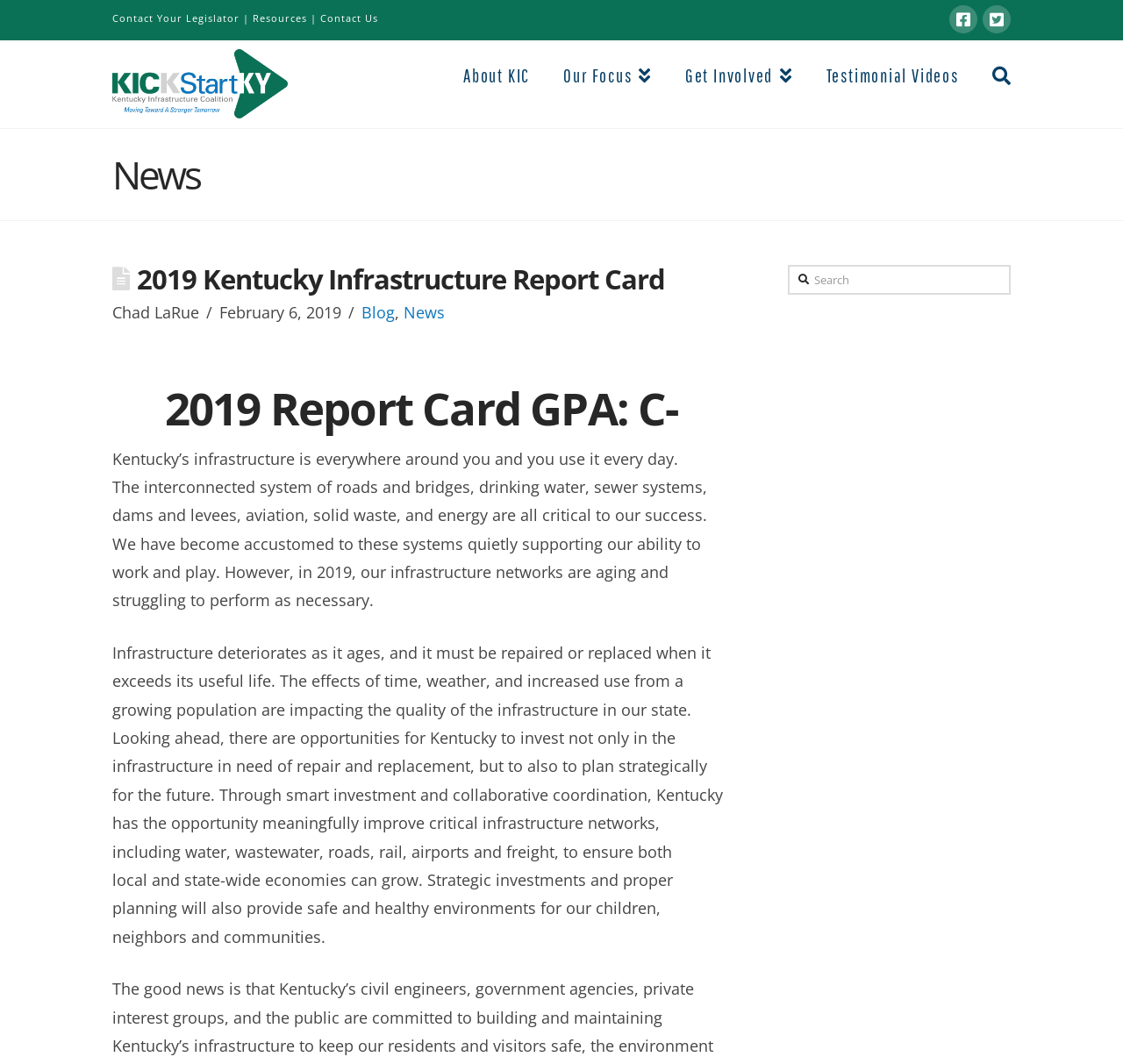Please examine the image and provide a detailed answer to the question: How many social media links are at the top of the webpage?

I found the answer by looking at the top of the webpage and counting the number of social media links, which are 'Facebook' and 'Twitter'.